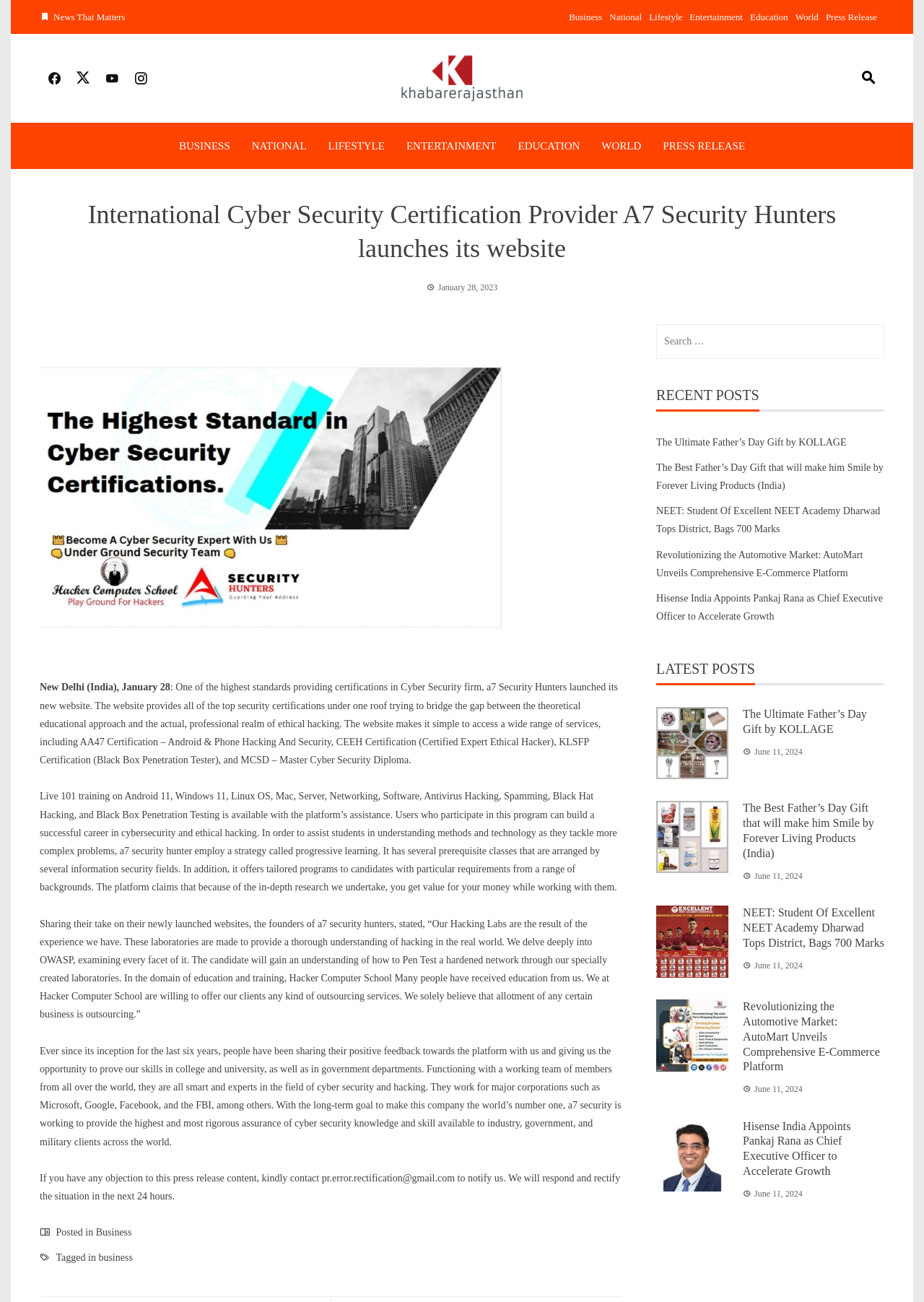Please determine the bounding box coordinates of the element's region to click for the following instruction: "View the 'International Cyber Security Certification Provider A7 Security Hunters launches its website' article".

[0.043, 0.249, 0.674, 0.973]